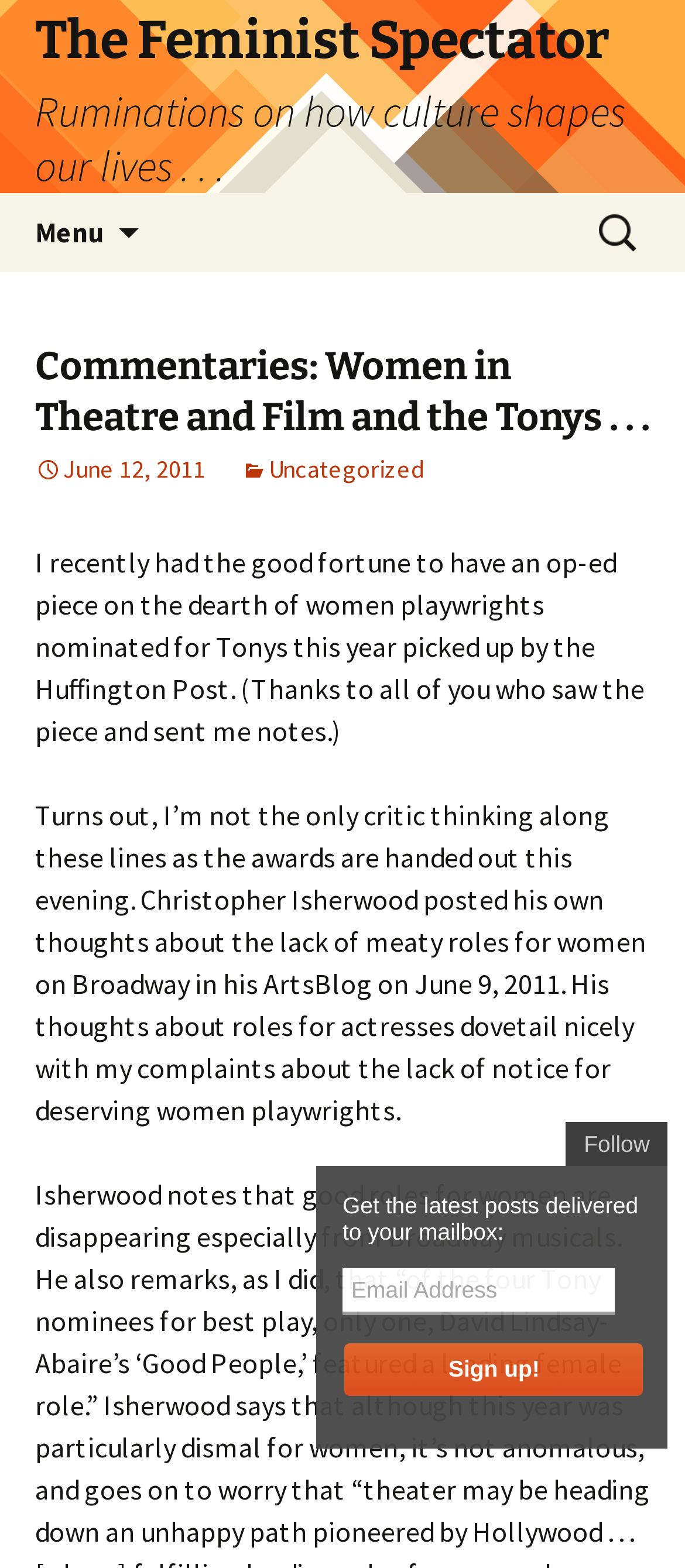Identify the bounding box for the element characterized by the following description: "Follow".

[0.827, 0.716, 0.974, 0.744]